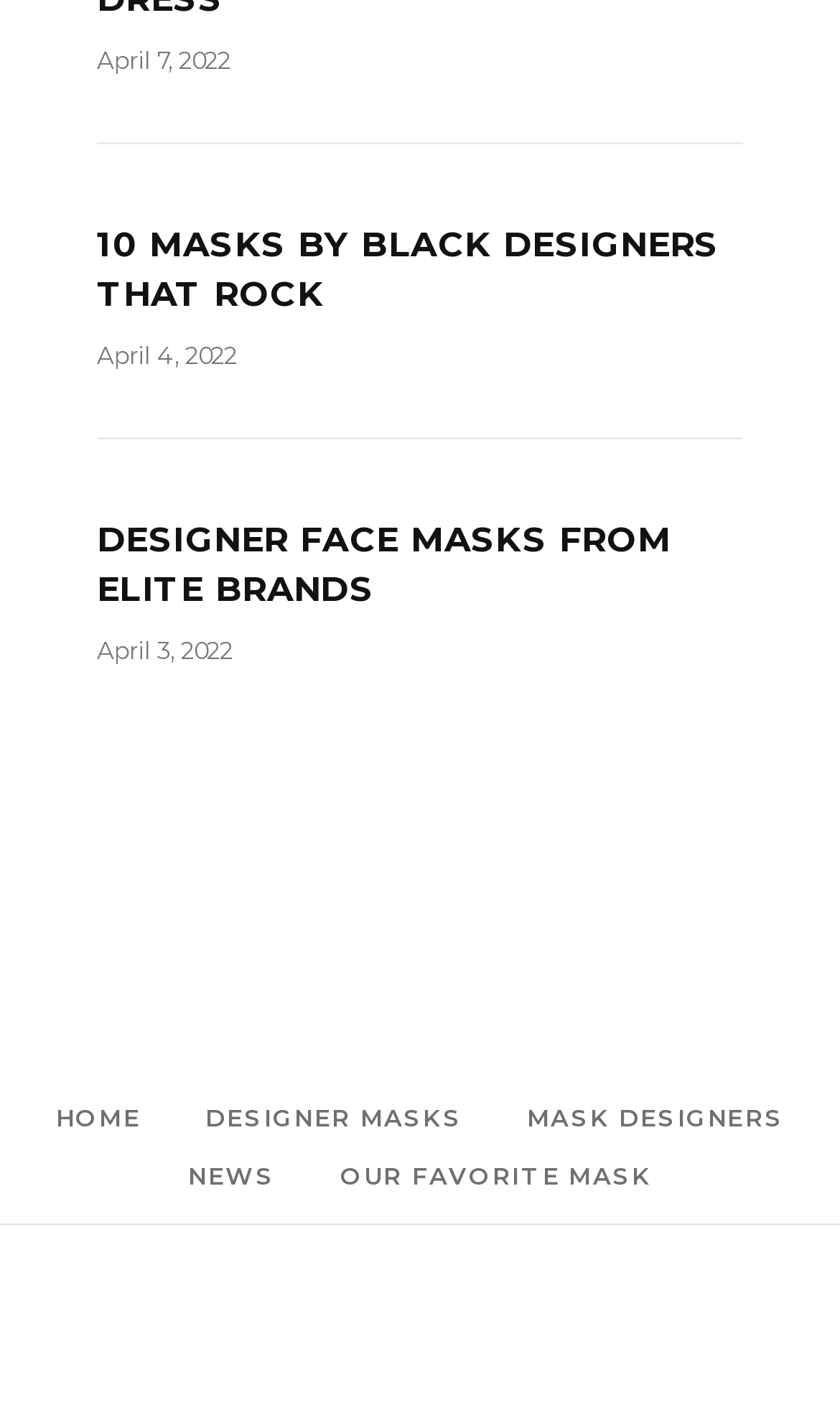Could you locate the bounding box coordinates for the section that should be clicked to accomplish this task: "view article about 10 masks by black designers".

[0.115, 0.157, 0.856, 0.22]